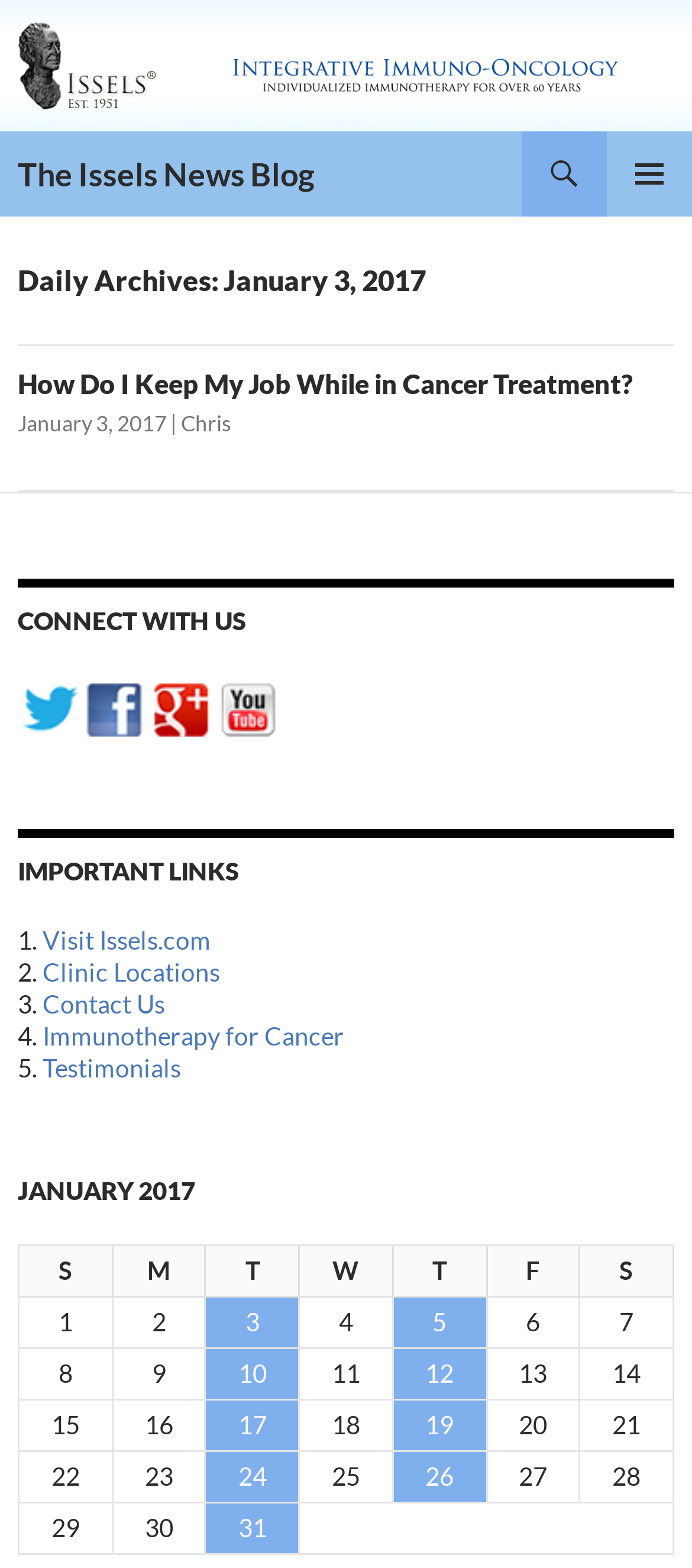Locate the bounding box coordinates of the clickable element to fulfill the following instruction: "Open the primary menu". Provide the coordinates as four float numbers between 0 and 1 in the format [left, top, right, bottom].

[0.877, 0.084, 1.0, 0.138]